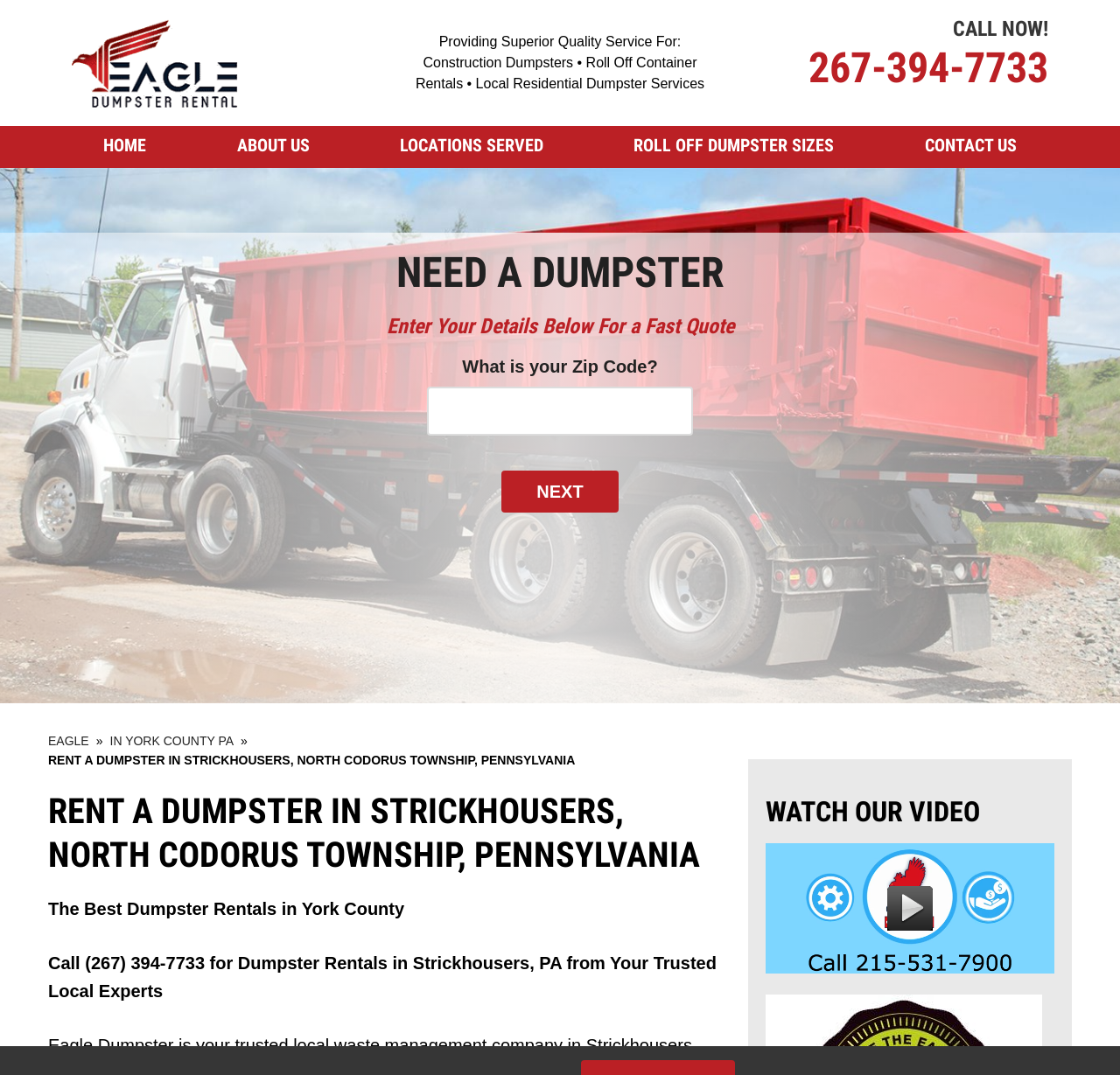Provide the bounding box coordinates of the HTML element described as: "Eagle". The bounding box coordinates should be four float numbers between 0 and 1, i.e., [left, top, right, bottom].

[0.043, 0.683, 0.079, 0.696]